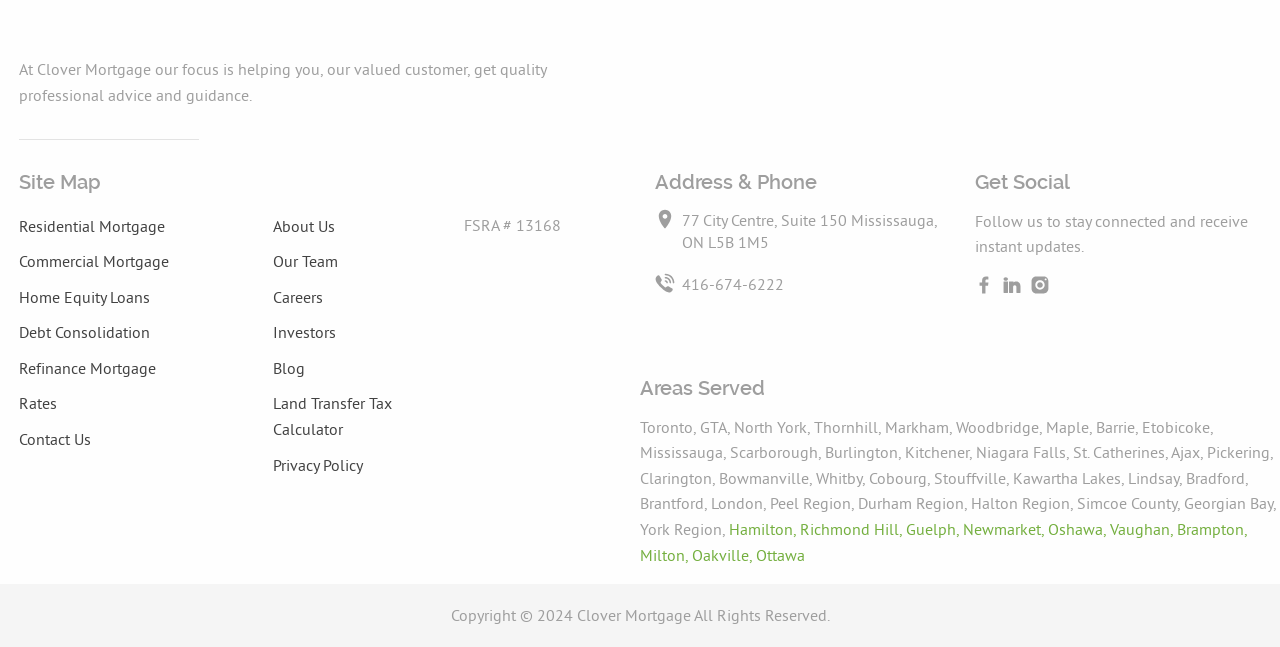Please specify the bounding box coordinates of the region to click in order to perform the following instruction: "Click on Facebook".

[0.762, 0.426, 0.776, 0.454]